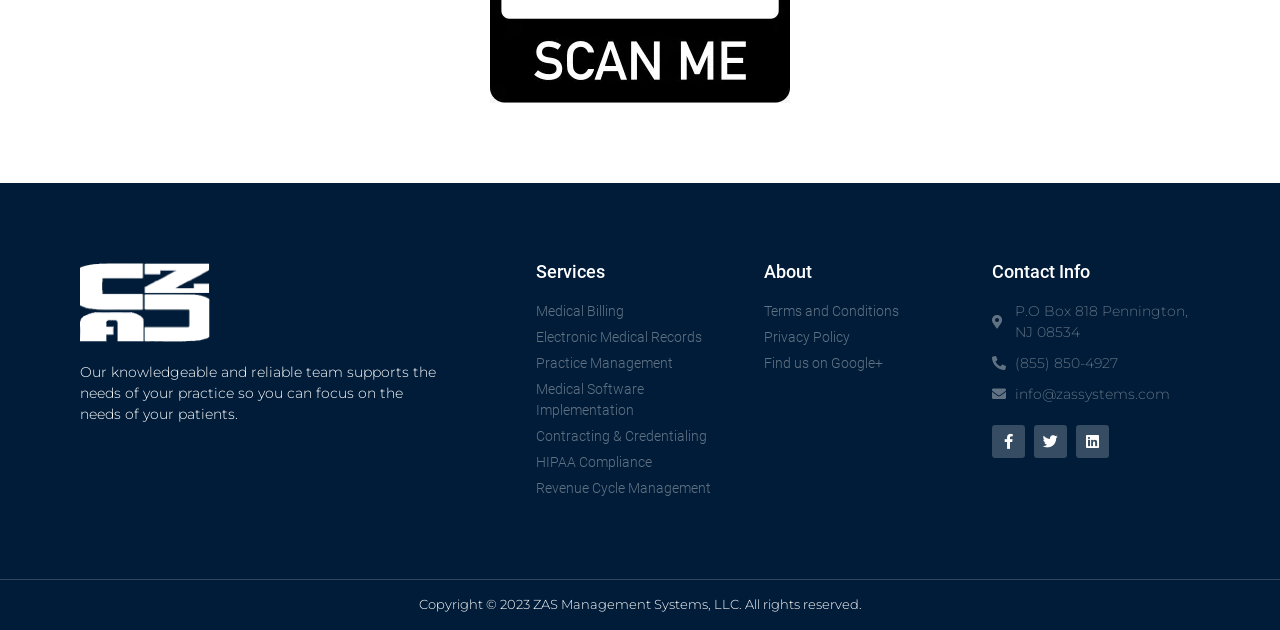Locate the bounding box of the UI element based on this description: "608 Brewing". Provide four float numbers between 0 and 1 as [left, top, right, bottom].

None